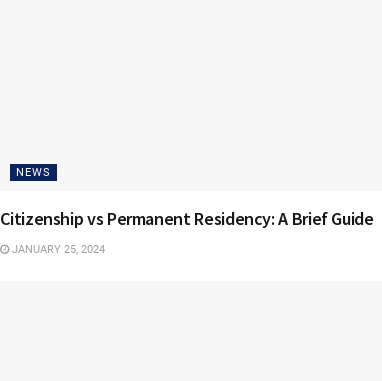Detail the scene shown in the image extensively.

The image serves as a visual representation for the article titled "Citizenship vs Permanent Residency: A Brief Guide." This informative piece, published on January 25, 2024, aims to clarify the distinctions between citizenship and permanent residency, providing essential insights for individuals navigating immigration options. The header "NEWS" emphasizes the article's relevance to current discussions surrounding immigration policies and rights. The clean design and straightforward title suggest a focus on accessibility and clarity for readers seeking guidance on this important topic.